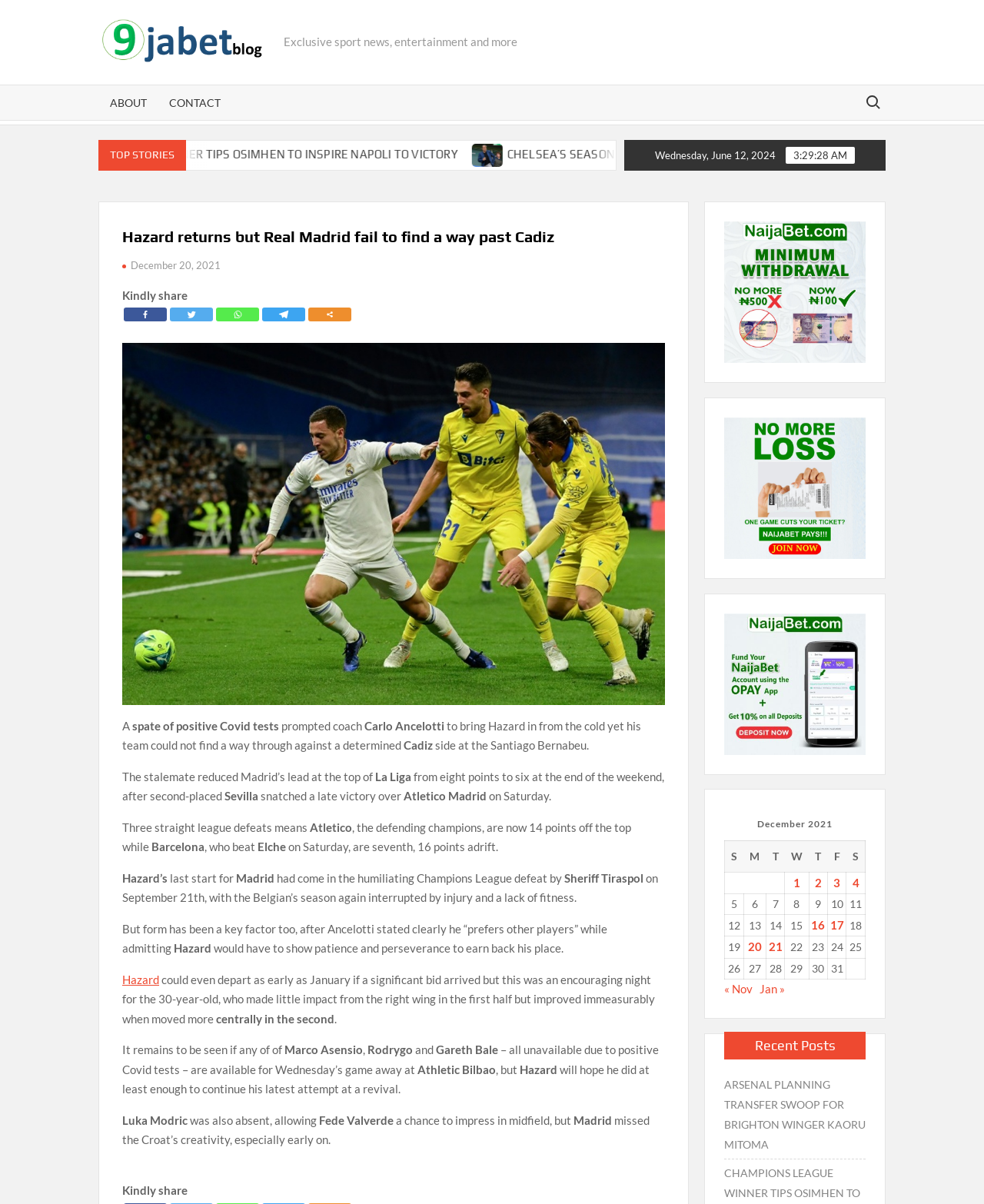Kindly determine the bounding box coordinates of the area that needs to be clicked to fulfill this instruction: "Search for something".

[0.873, 0.074, 0.9, 0.096]